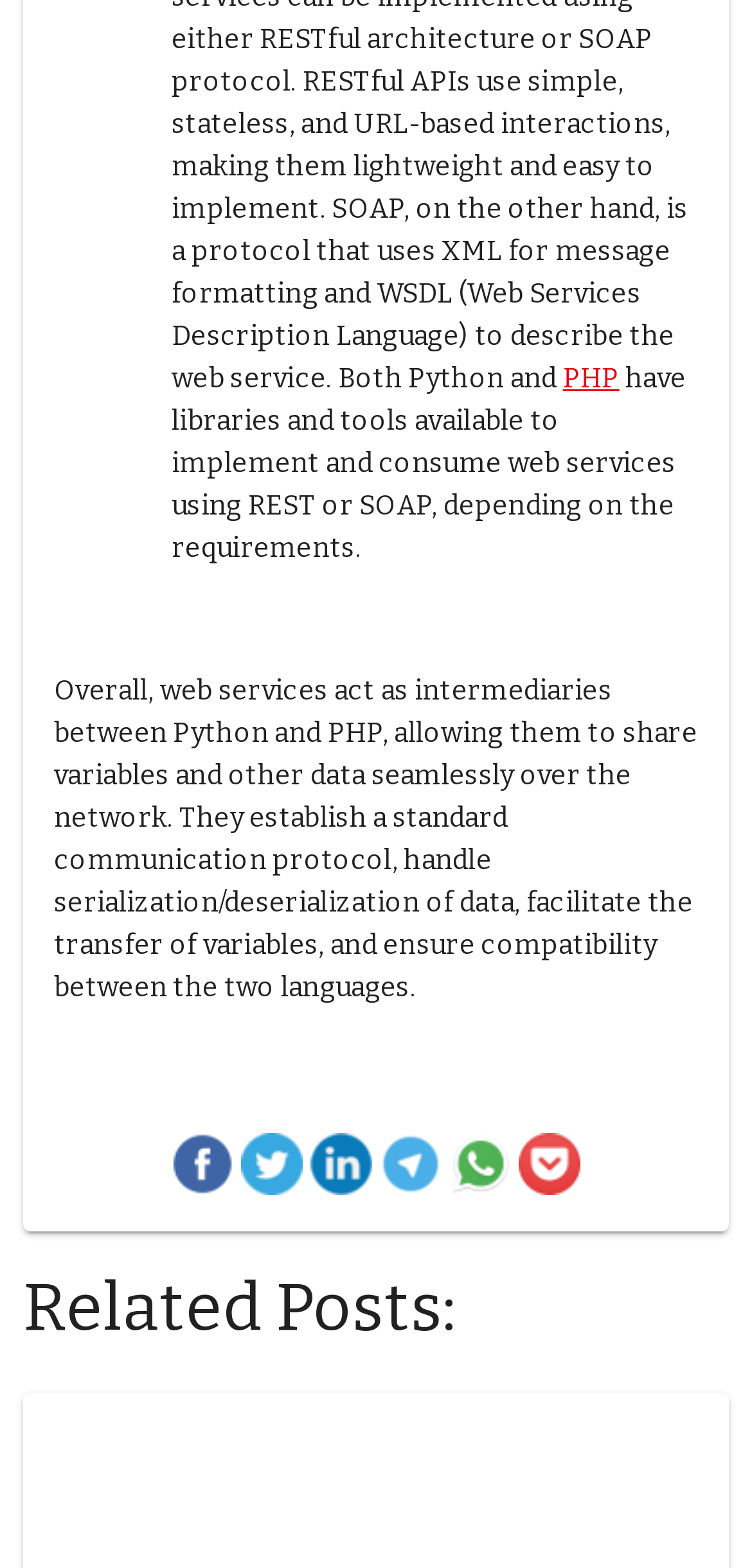Identify the bounding box coordinates for the region to click in order to carry out this instruction: "Learn about our customized DC fans". Provide the coordinates using four float numbers between 0 and 1, formatted as [left, top, right, bottom].

None